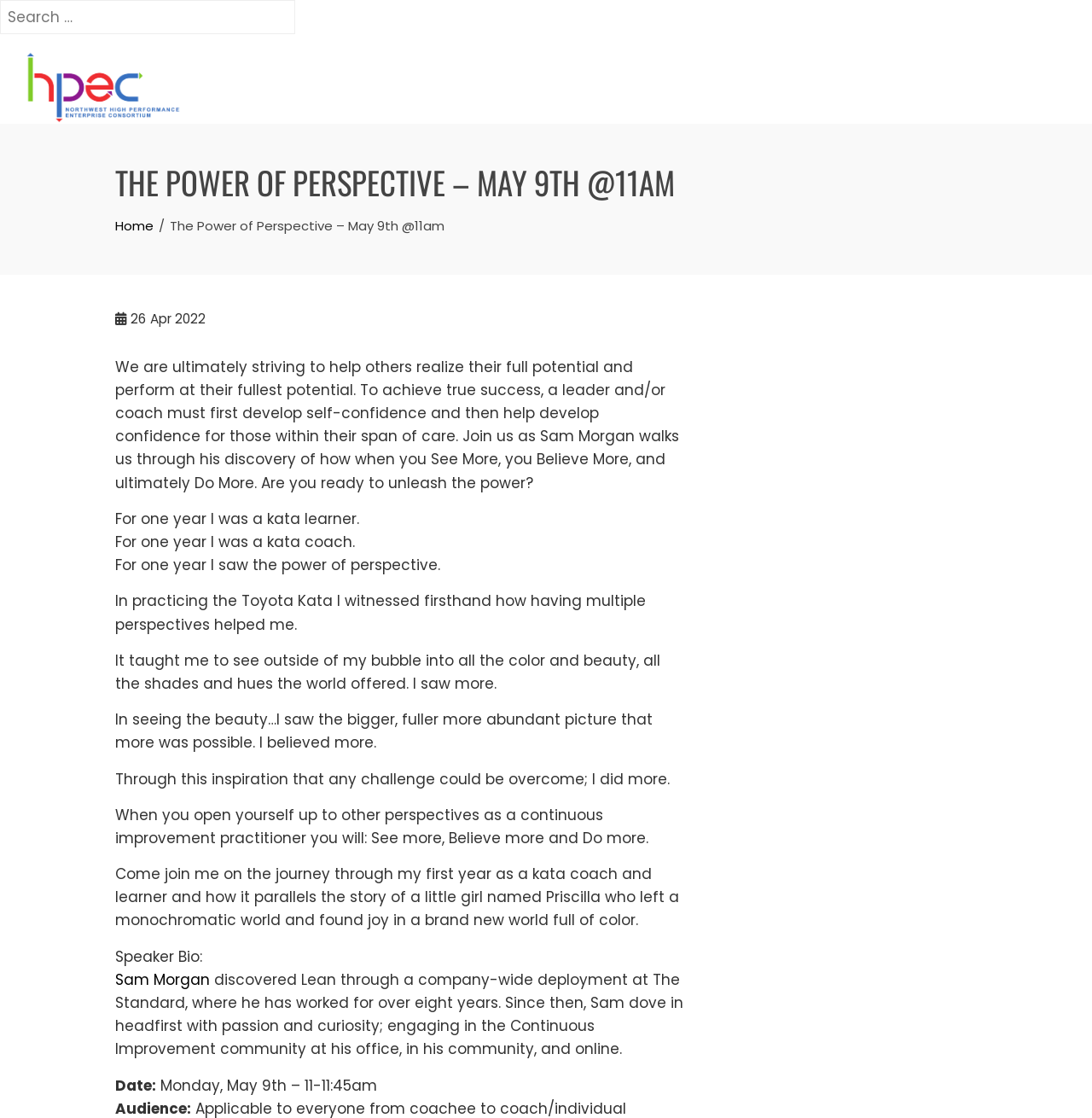Provide a thorough description of the webpage's content and layout.

This webpage appears to be an event page for a talk titled "The Power of Perspective" scheduled for May 9th at 11am. At the top of the page, there is a search bar with a search button to the right. Below the search bar, there is a link to skip to the content and a logo of NWHPEC, which is an image.

The main content of the page is divided into sections. The first section has a heading with the title of the event, followed by a navigation section with breadcrumbs, including a link to the home page. Below the navigation section, there is a brief description of the event, which mentions the speaker, Sam Morgan, and the topic of the talk.

The main content of the page is a series of paragraphs that describe the event in more detail. The text is divided into several sections, each with a different theme or idea. The paragraphs are arranged in a vertical column, with each paragraph building on the previous one to describe the speaker's journey and the topic of the talk.

To the right of the main content, there is a section with the speaker's bio, which includes a link to the speaker's name and a brief description of their background and experience. Below the speaker's bio, there is a section with the date and time of the event.

Overall, the page is well-organized and easy to navigate, with clear headings and concise text that effectively communicates the details of the event.